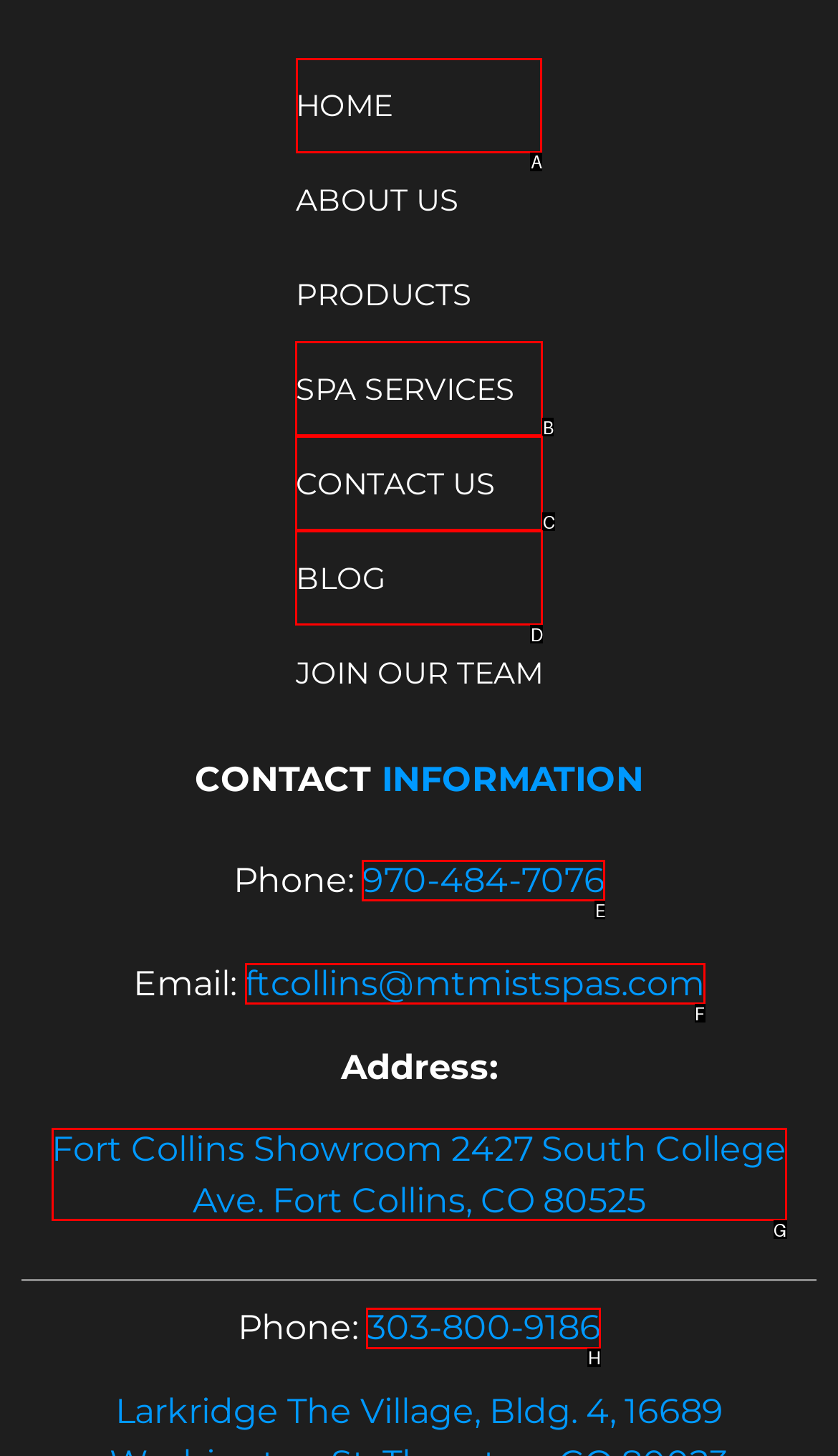Select the HTML element that needs to be clicked to carry out the task: Open the secondary mobile menu
Provide the letter of the correct option.

None